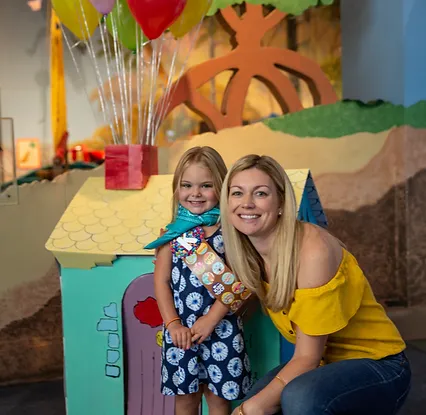Offer an in-depth description of the image.

In this vibrant and joyful scene, a young girl in a playful blue dress stands beside an adult woman, both beaming with happiness. The girl is adorned with a colorful sash and a cheerful smile, reflecting the excitement of the moment. They are positioned in front of a creatively decorated cardboard playhouse, complete with a whimsical roof and colorful details.

Above them, a cluster of bright balloons adds a festive touch, suggesting a celebration or a special event. The background features a colorful mural that enhances the playful atmosphere, embodying the engaging and nurturing environment of DHC Kids, a family ministry focused on creating memorable experiences for children. This heartwarming interaction encapsulates the theme of family bonding and togetherness, which is central to the mission of Downtown Harbor Church.